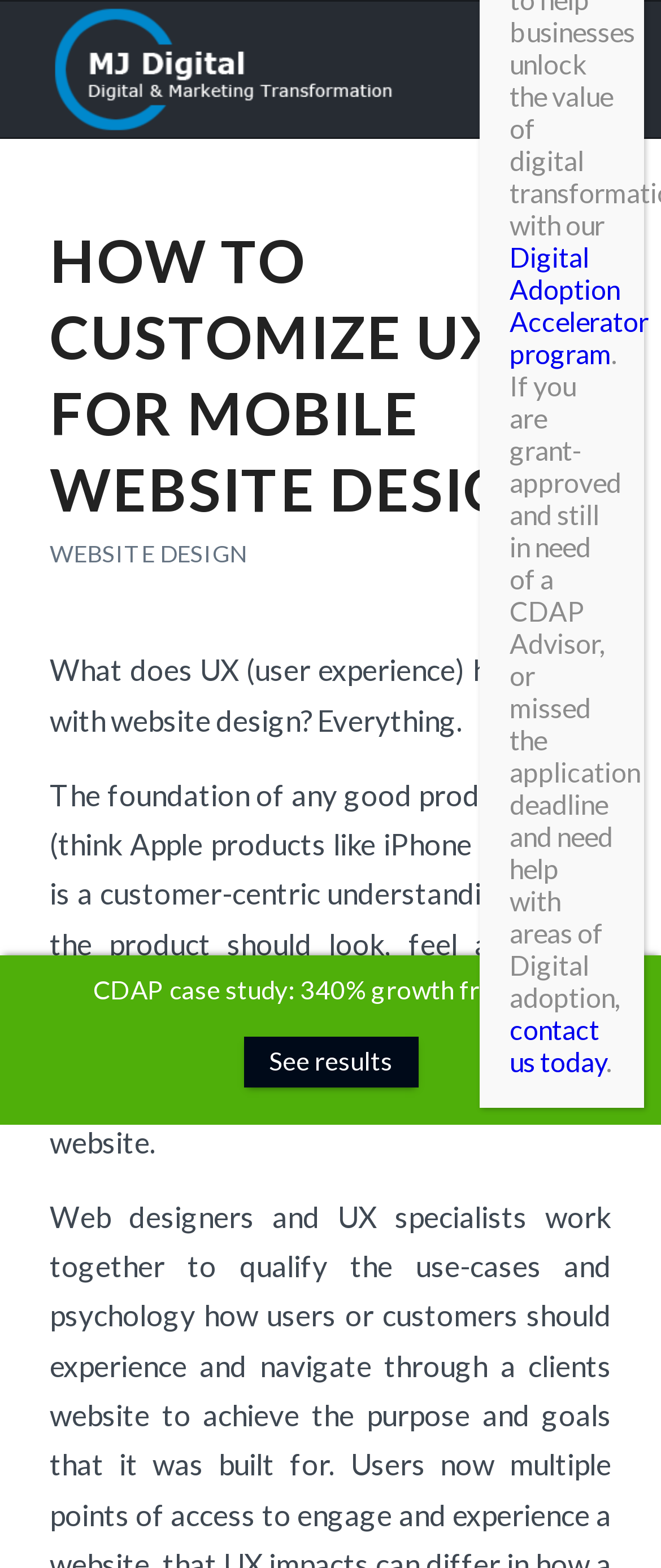Please answer the following question using a single word or phrase: 
What is the purpose of good UX?

Customer-centric understanding